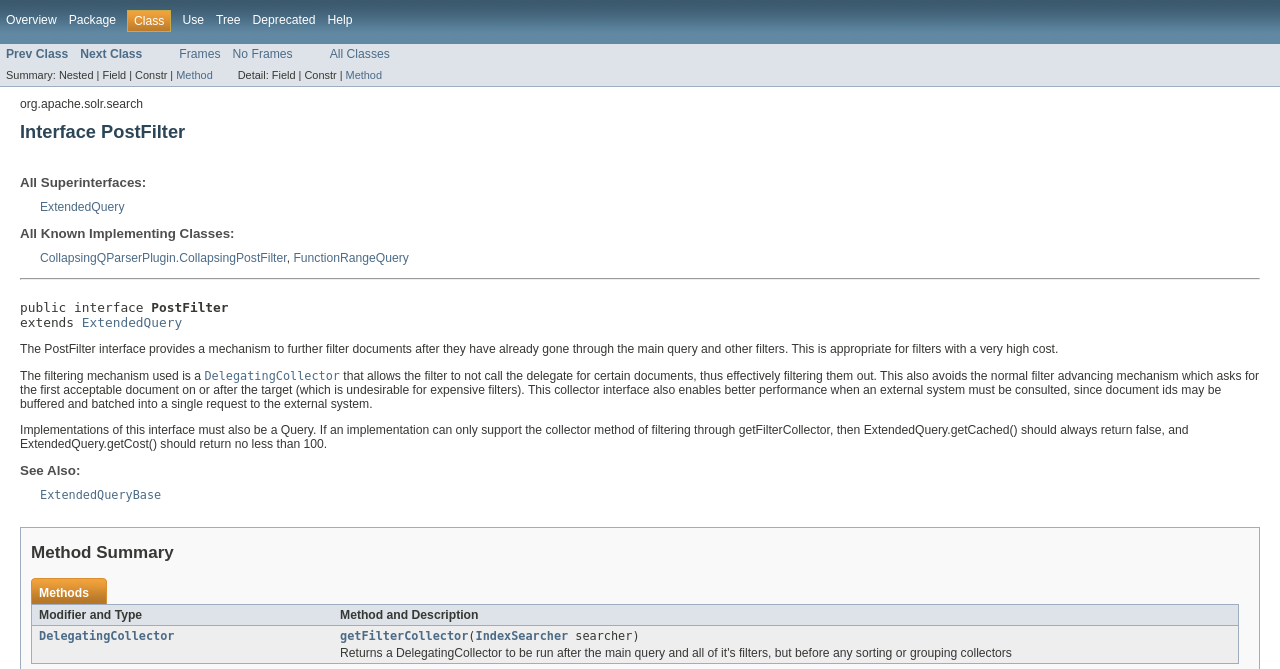What is the superclass of the PostFilter interface?
Ensure your answer is thorough and detailed.

The description of the PostFilter interface states that it 'extends ExtendedQuery', indicating that ExtendedQuery is the superclass of the PostFilter interface.